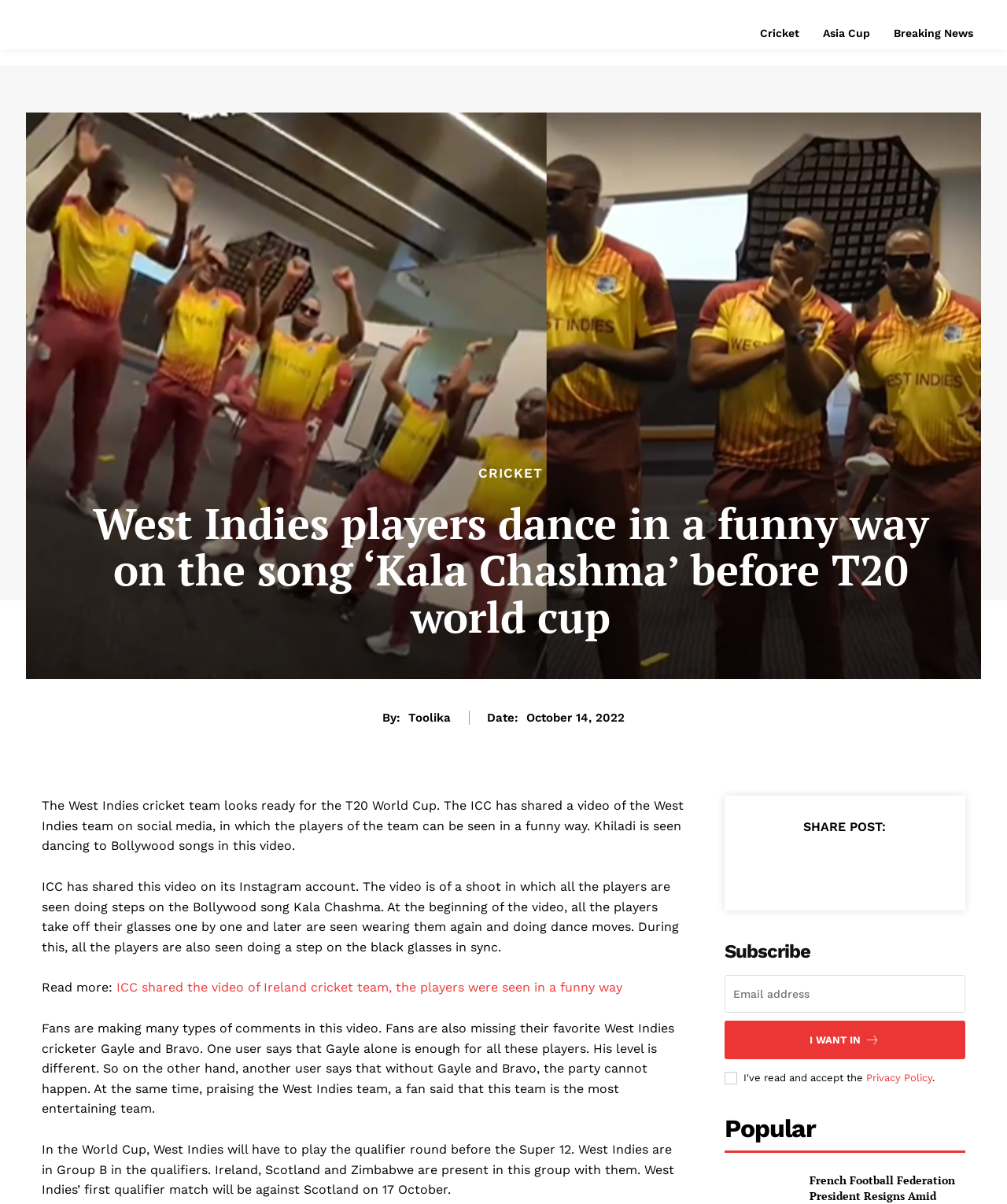Find the bounding box coordinates of the element I should click to carry out the following instruction: "Check Privacy Policy".

[0.86, 0.89, 0.925, 0.9]